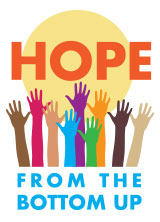What does the bright yellow circle represent?
Use the screenshot to answer the question with a single word or phrase.

the sun